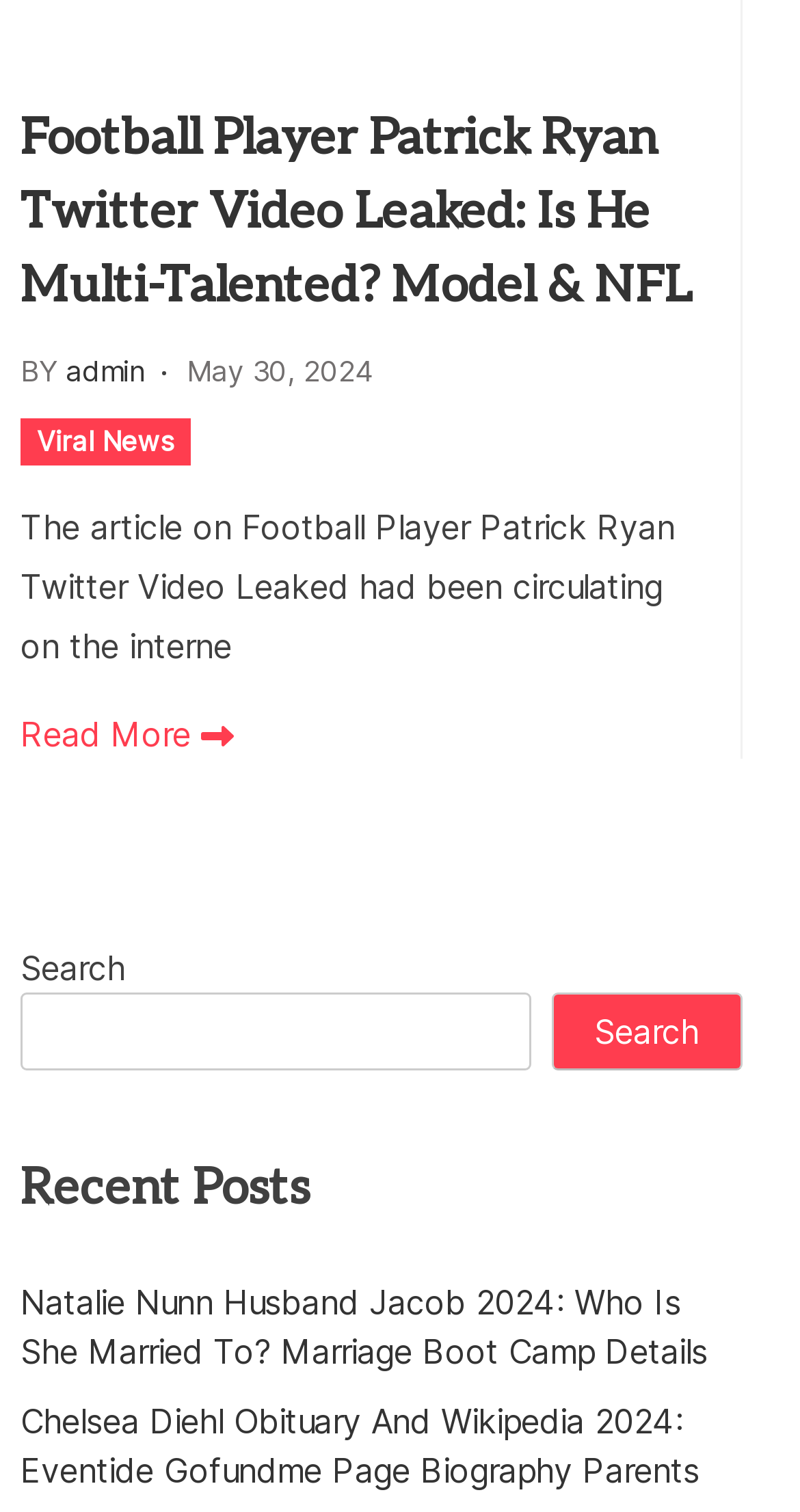What is the date of the article?
Refer to the image and provide a thorough answer to the question.

The link with the text 'May 30, 2024' is present in the article, which indicates the date of the article.